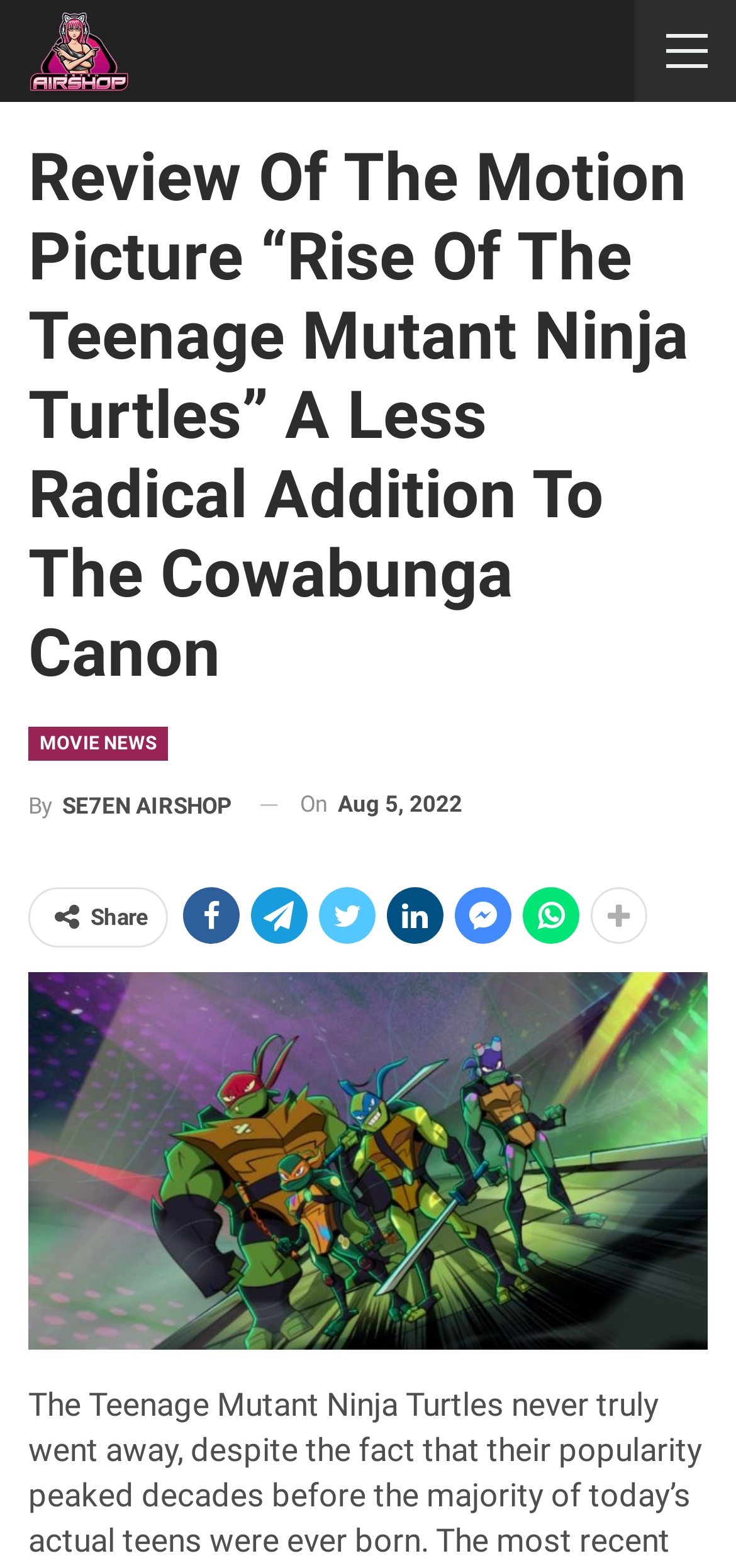Using the given description, provide the bounding box coordinates formatted as (top-left x, top-left y, bottom-right x, bottom-right y), with all values being floating point numbers between 0 and 1. Description: MOVIE NEWS

[0.038, 0.463, 0.228, 0.485]